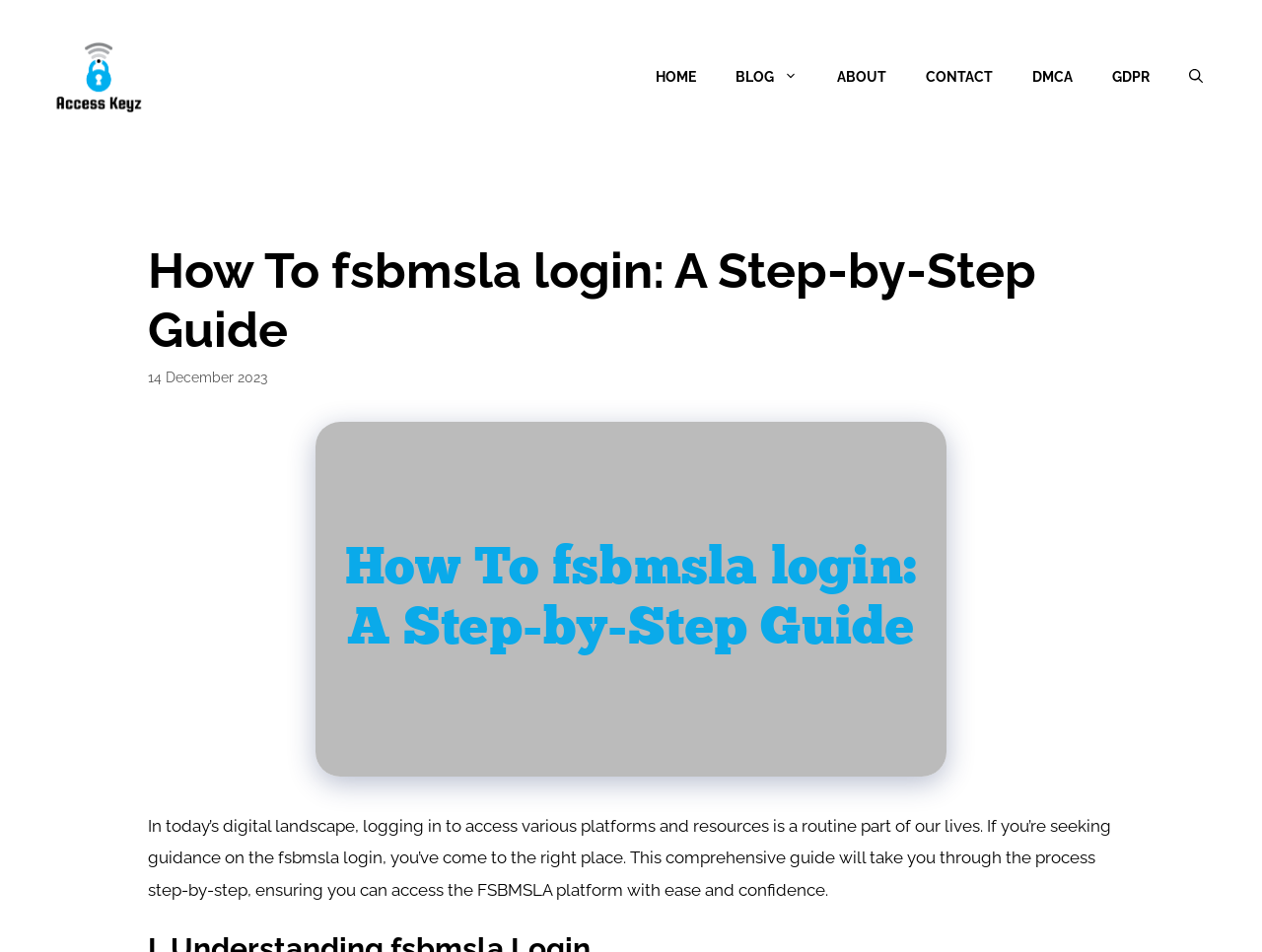How many images are there on the page?
Ensure your answer is thorough and detailed.

I identified two images on the page, one with the text 'Access Keyz' and another with the text 'How To fsbmsla login: A Step-by-Step Guide'.